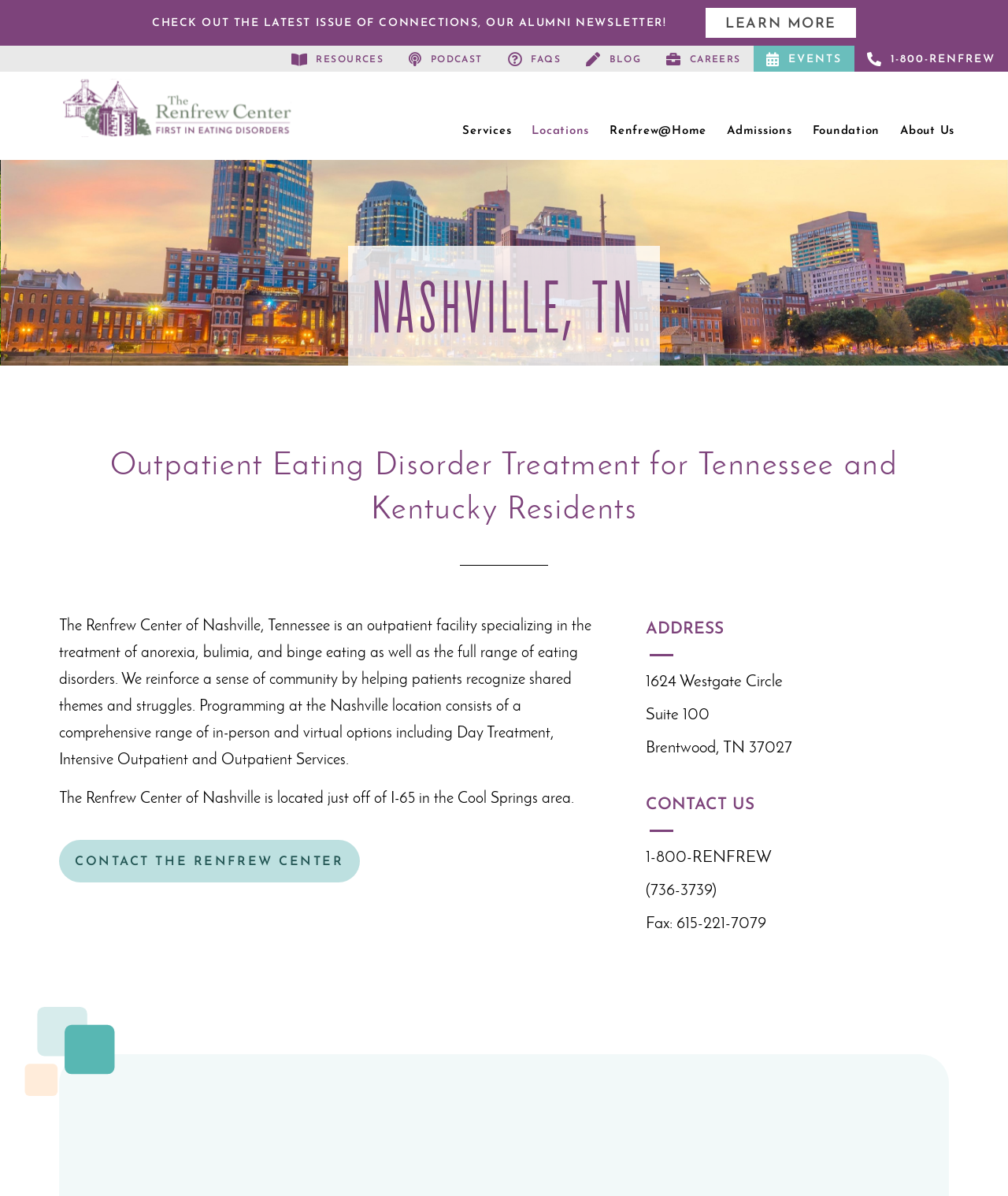Locate the bounding box coordinates of the element that should be clicked to fulfill the instruction: "View the address of the Renfrew Center".

[0.64, 0.563, 0.776, 0.577]